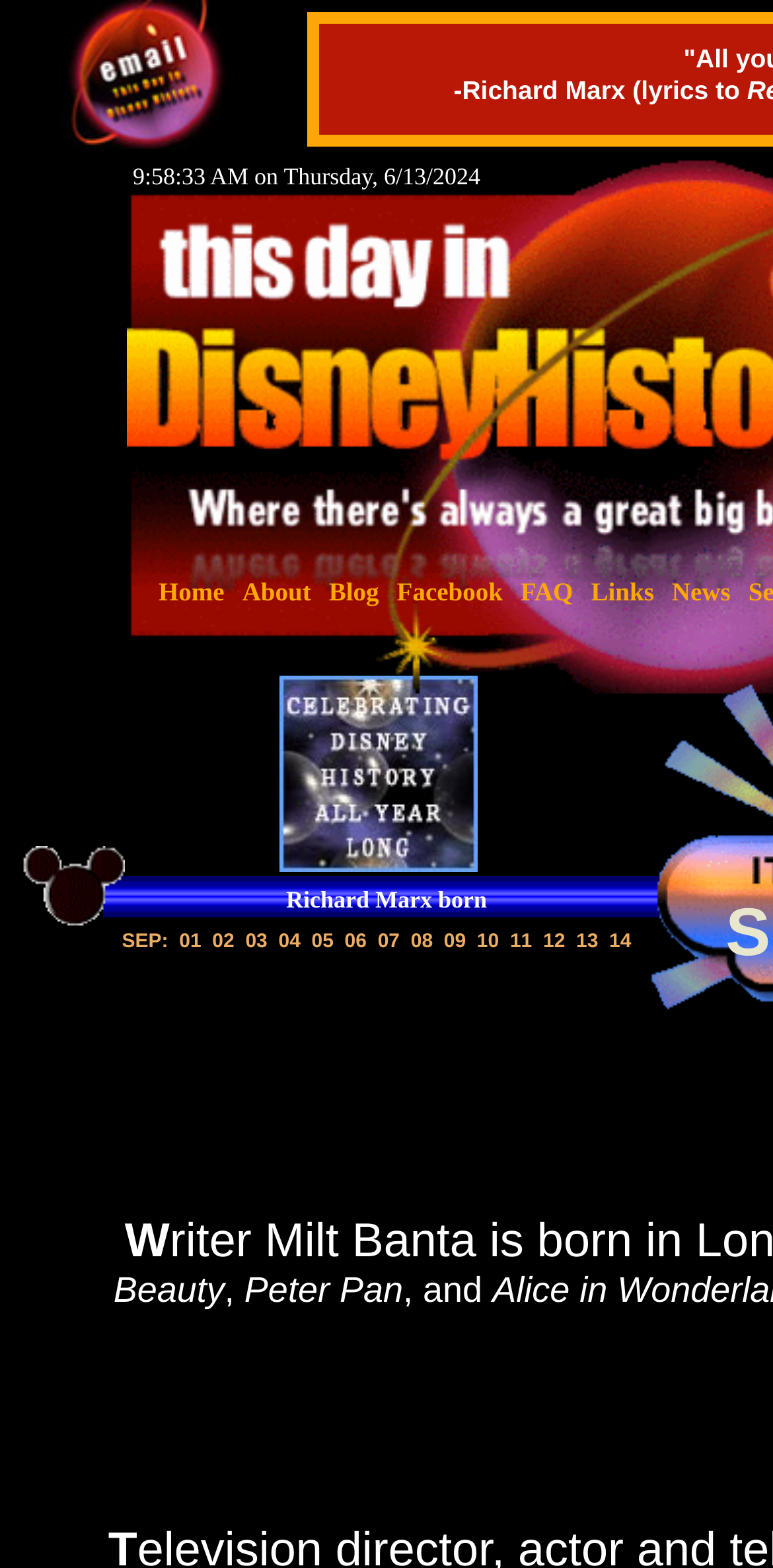How many links are there in the navigation menu?
Based on the image, provide a one-word or brief-phrase response.

9